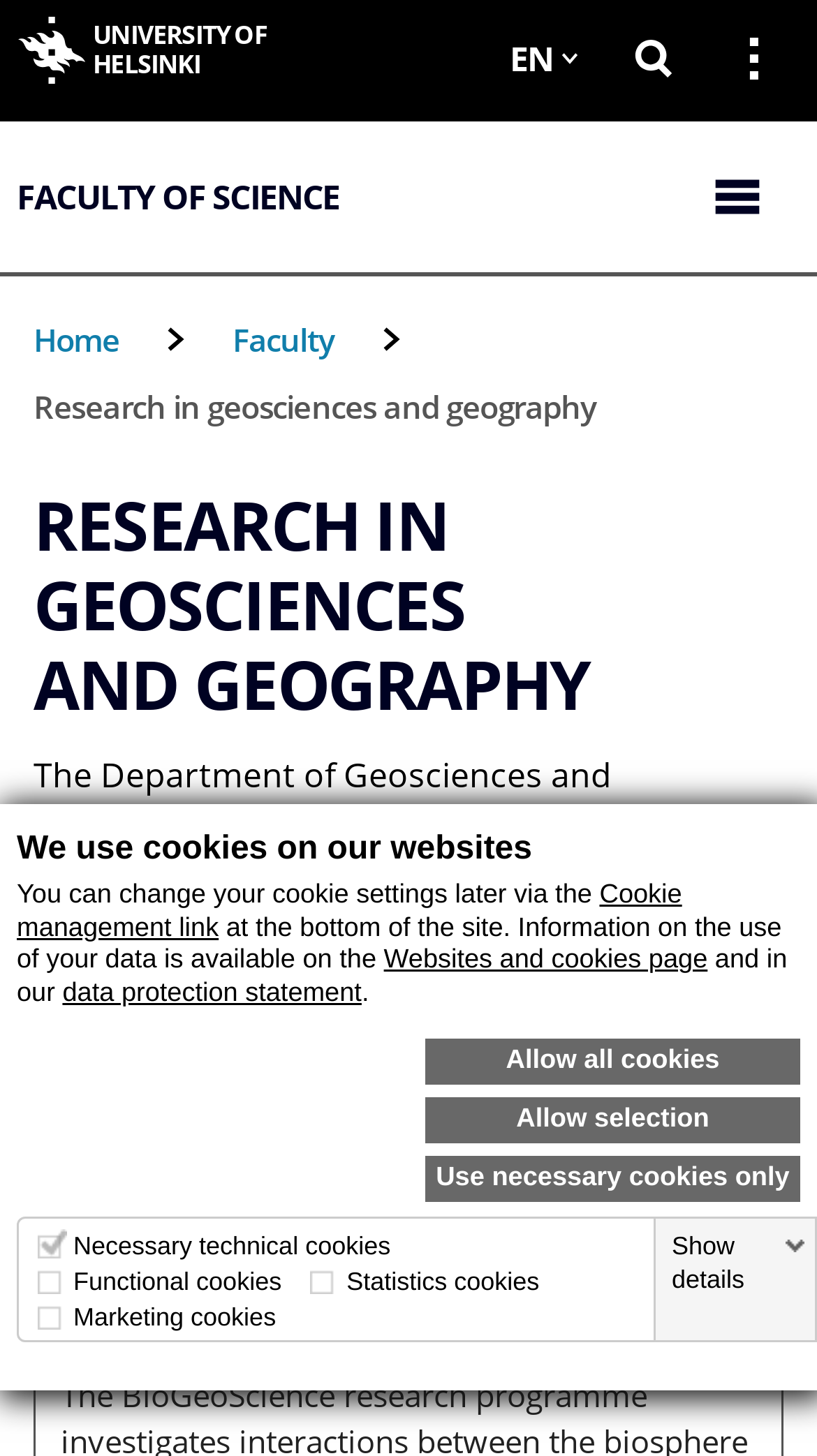Locate the bounding box coordinates of the element that needs to be clicked to carry out the instruction: "Go to faculty of science". The coordinates should be given as four float numbers ranging from 0 to 1, i.e., [left, top, right, bottom].

[0.021, 0.101, 0.416, 0.17]